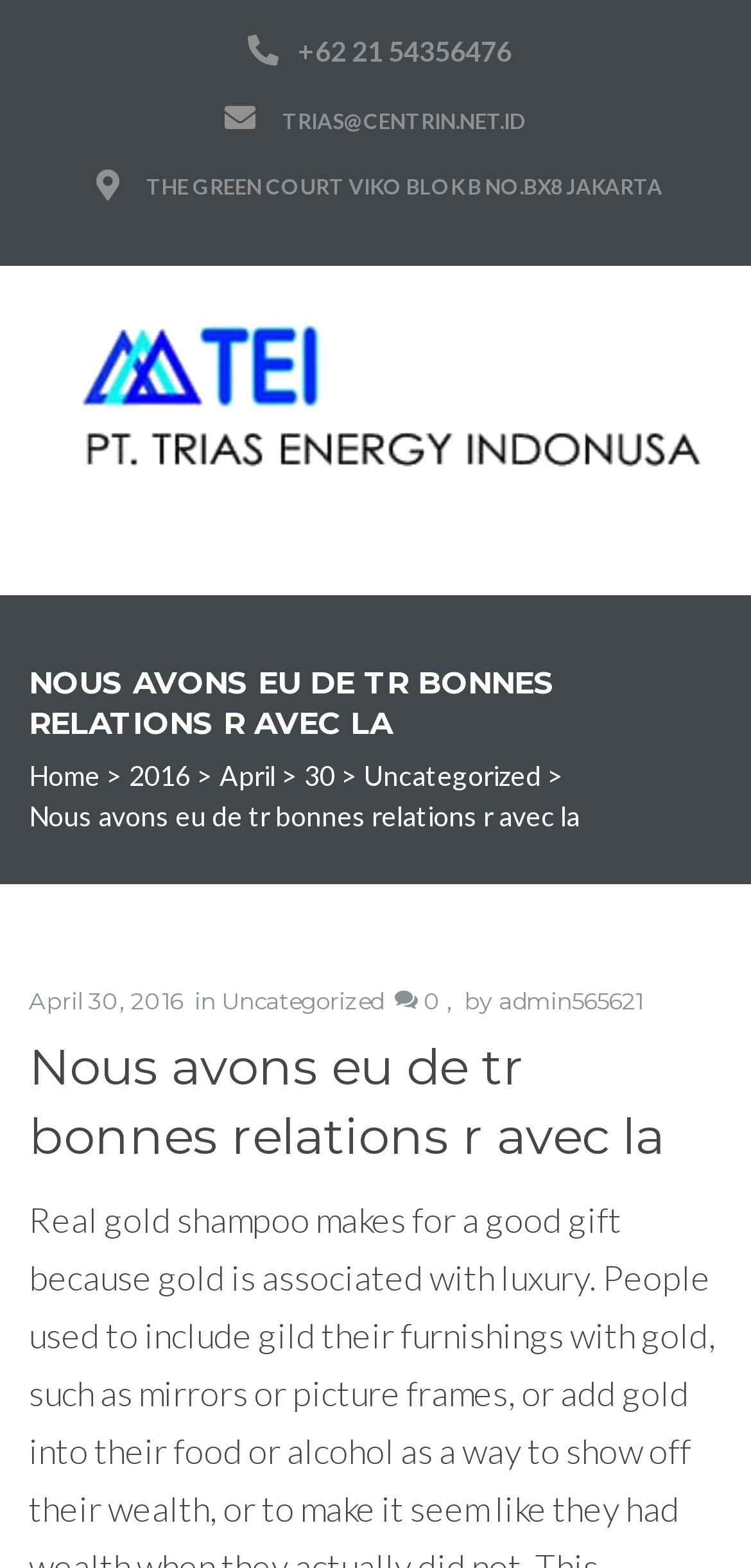Locate the bounding box coordinates of the area to click to fulfill this instruction: "Open or close the menu". The bounding box should be presented as four float numbers between 0 and 1, in the order [left, top, right, bottom].

[0.895, 0.317, 0.985, 0.36]